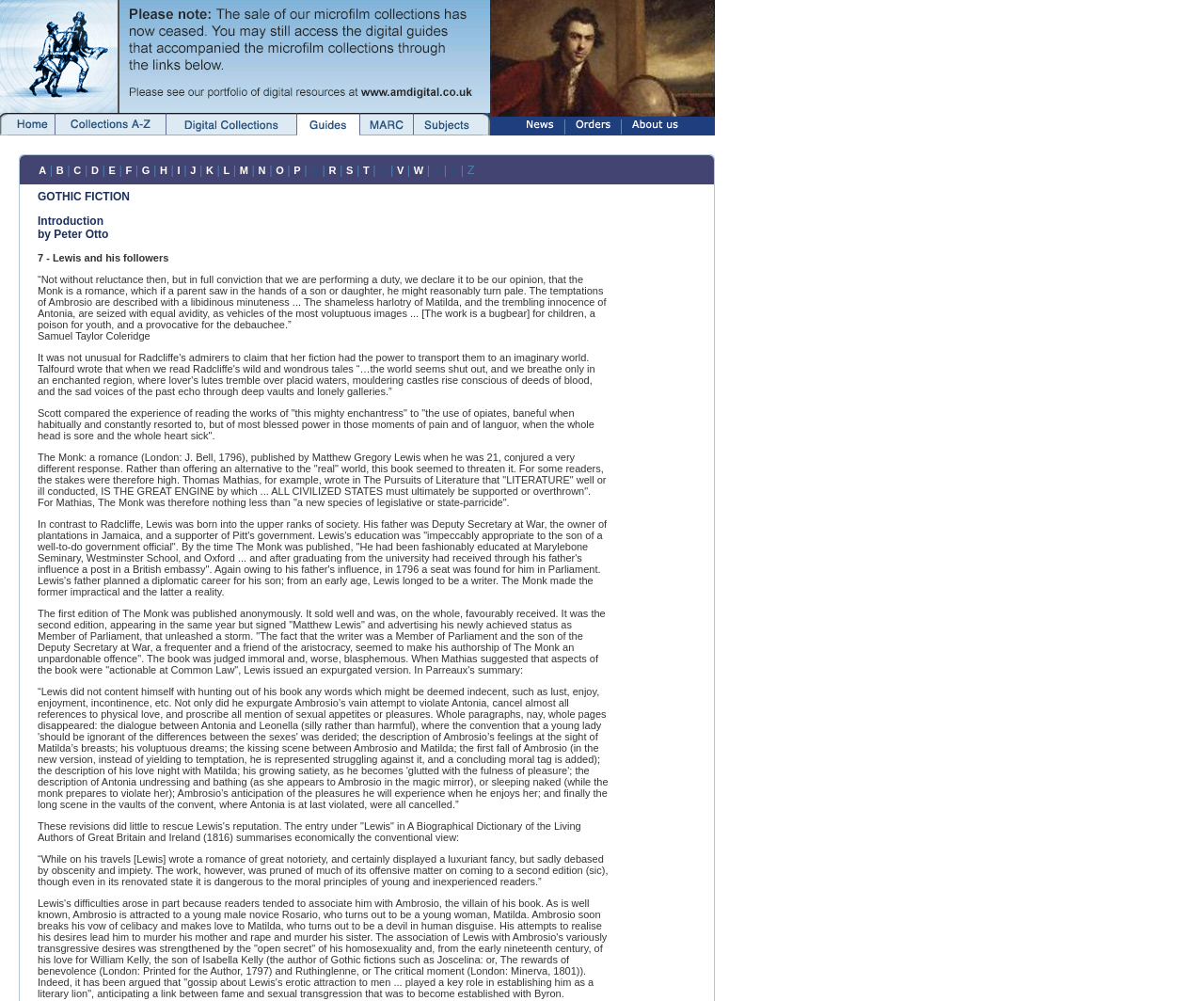What is the name of the publisher?
Examine the image and provide an in-depth answer to the question.

The name of the publisher can be found in the top-left corner of the webpage, where it says 'Adam Matthew Publications. Imaginative publishers of research collections.'